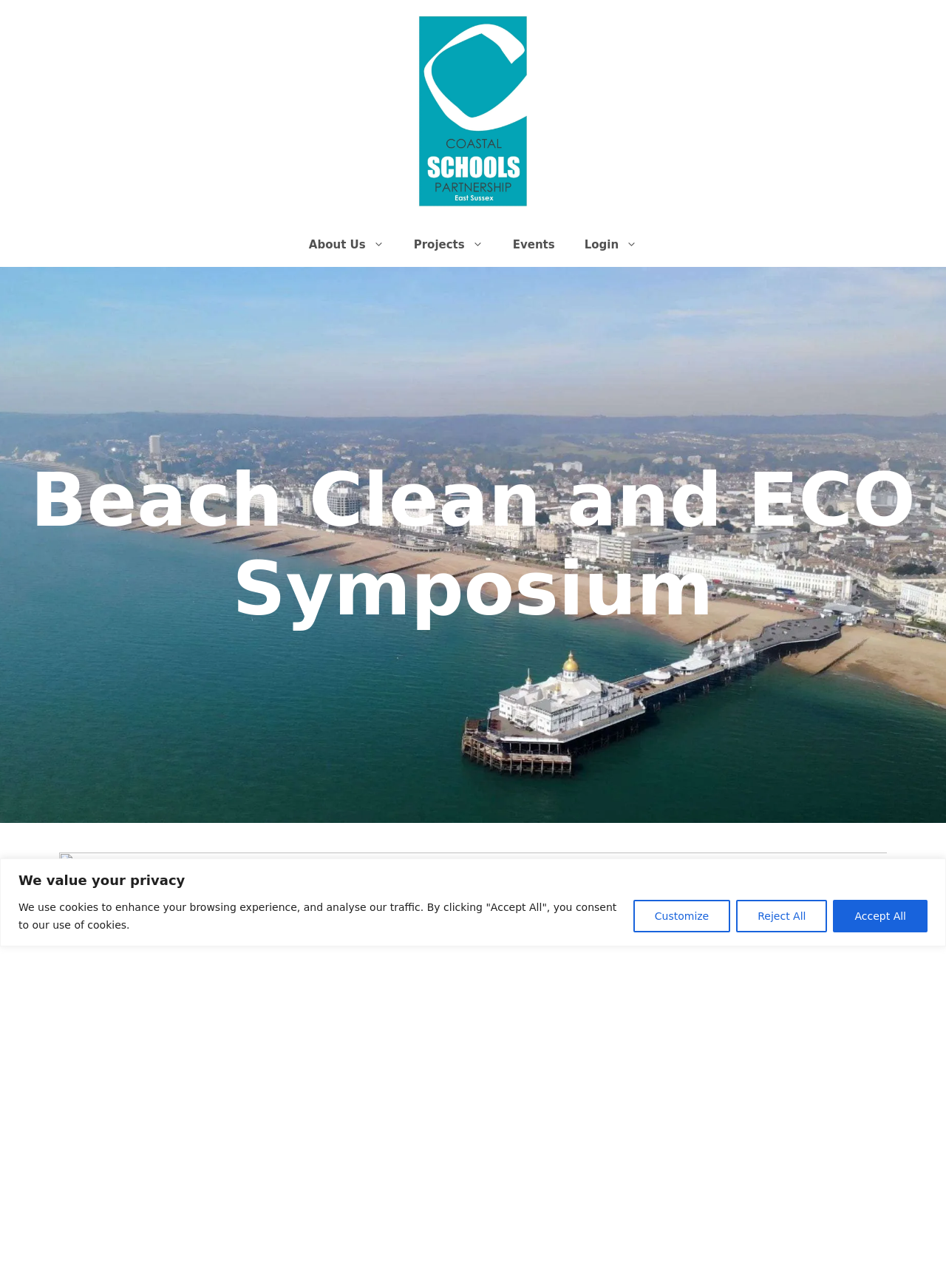Identify the bounding box for the given UI element using the description provided. Coordinates should be in the format (top-left x, top-left y, bottom-right x, bottom-right y) and must be between 0 and 1. Here is the description: Accept All

[0.881, 0.698, 0.98, 0.724]